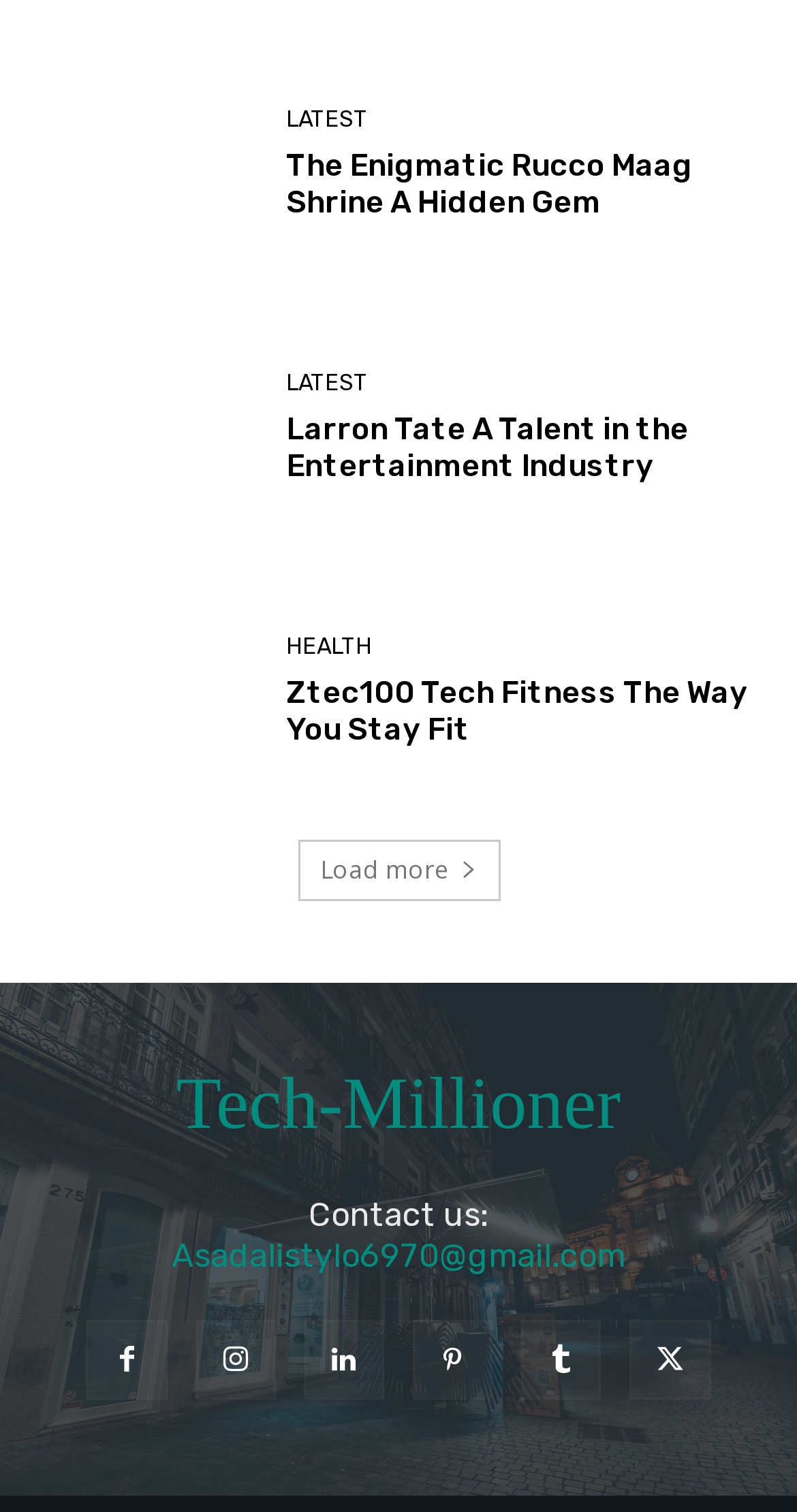Determine the bounding box for the UI element described here: "alnrmamc@yahoo.com".

None